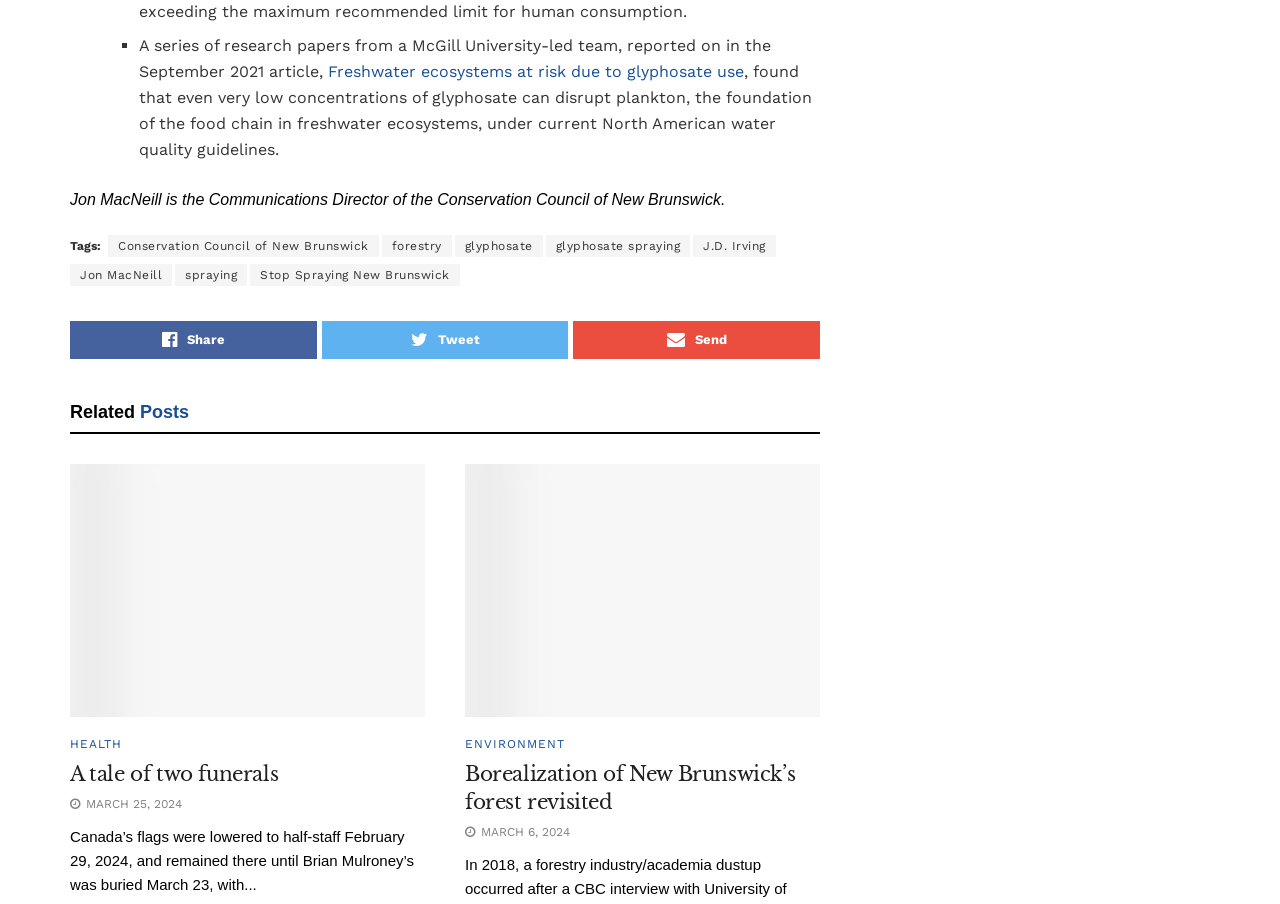Answer this question using a single word or a brief phrase:
What is the topic of the article?

Glyphosate use